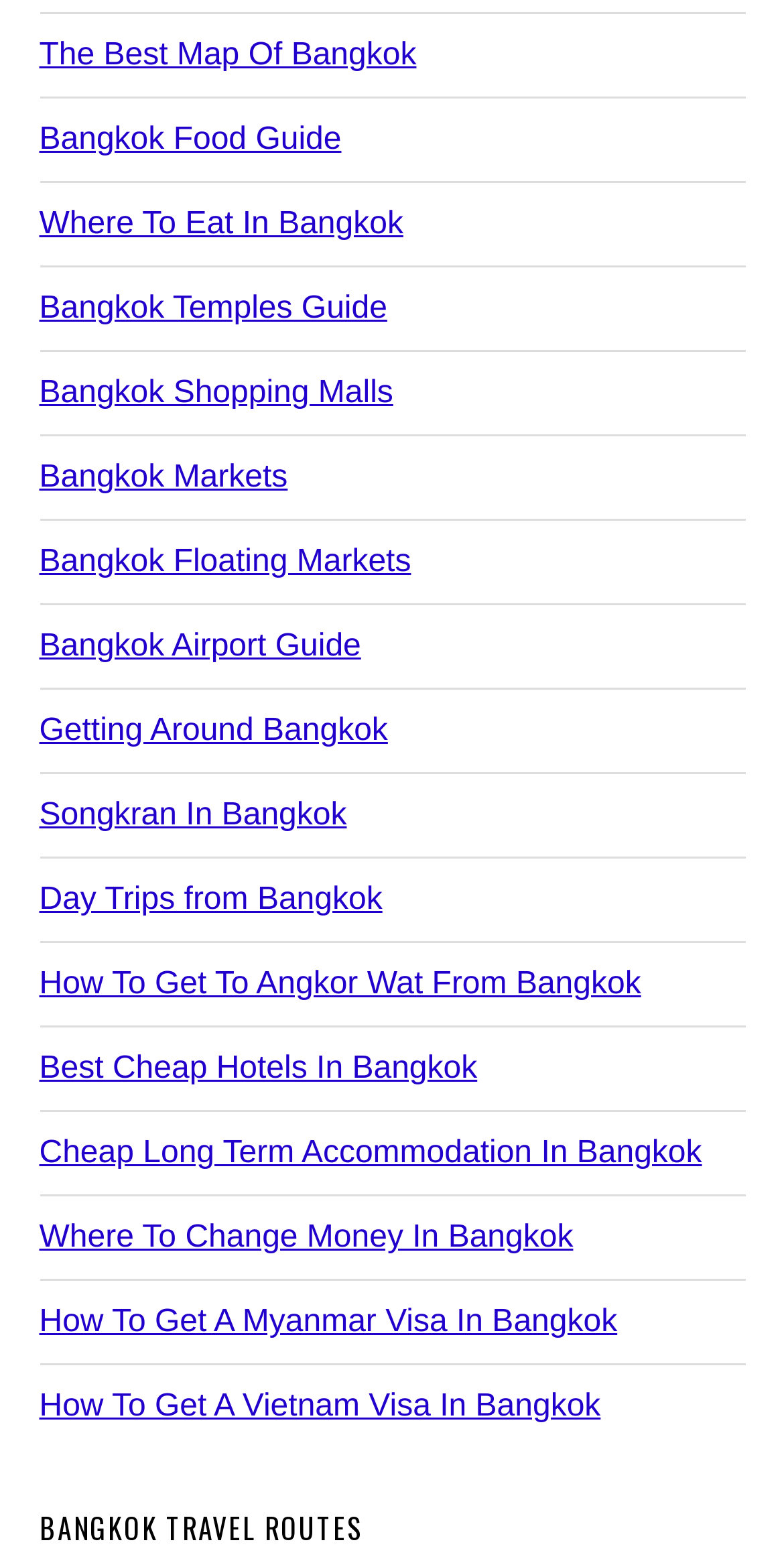Identify the coordinates of the bounding box for the element that must be clicked to accomplish the instruction: "Learn about Bangkok temples".

[0.05, 0.186, 0.494, 0.208]